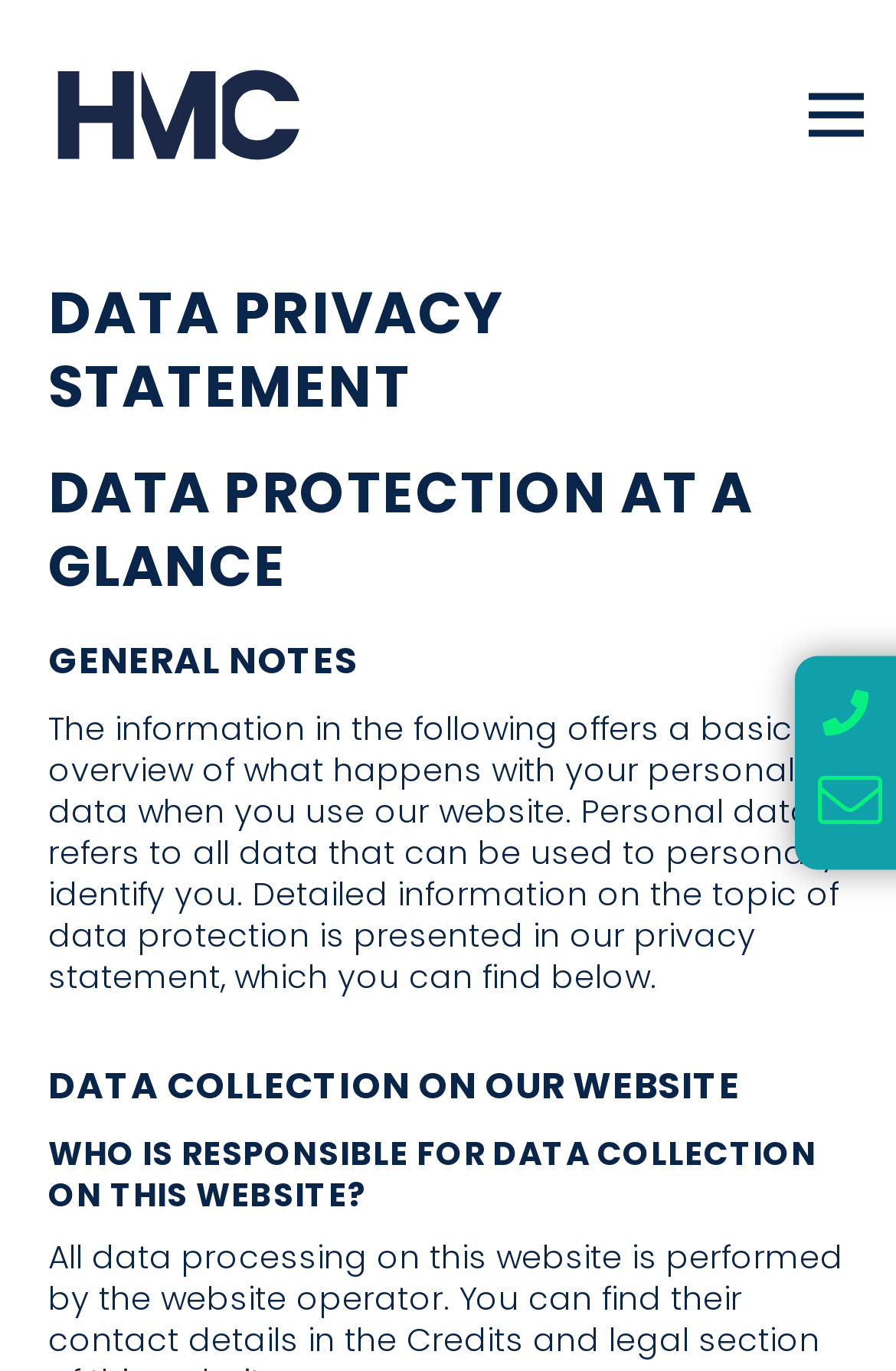Who is responsible for data collection on this website?
Using the image as a reference, deliver a detailed and thorough answer to the question.

Although there is a heading 'WHO IS RESPONSIBLE FOR DATA COLLECTION ON THIS WEBSITE?', the answer is not explicitly provided on this webpage.